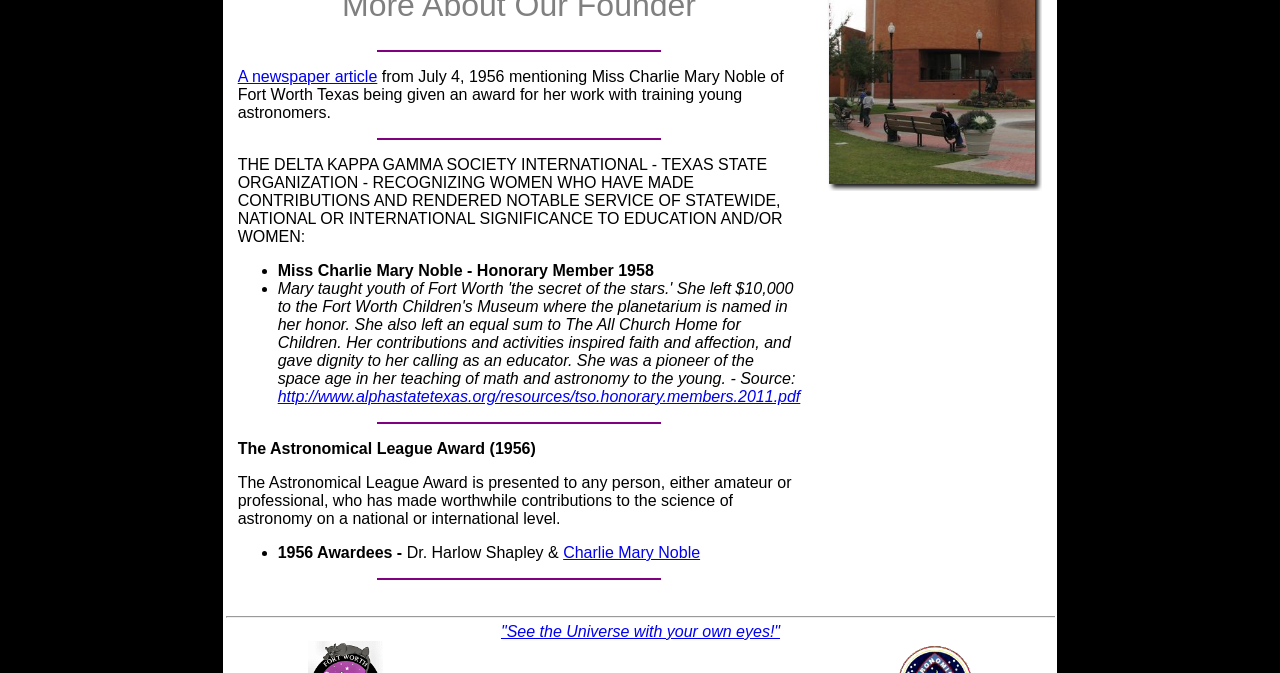What is the name of the award mentioned in the webpage?
From the image, provide a succinct answer in one word or a short phrase.

The Astronomical League Award